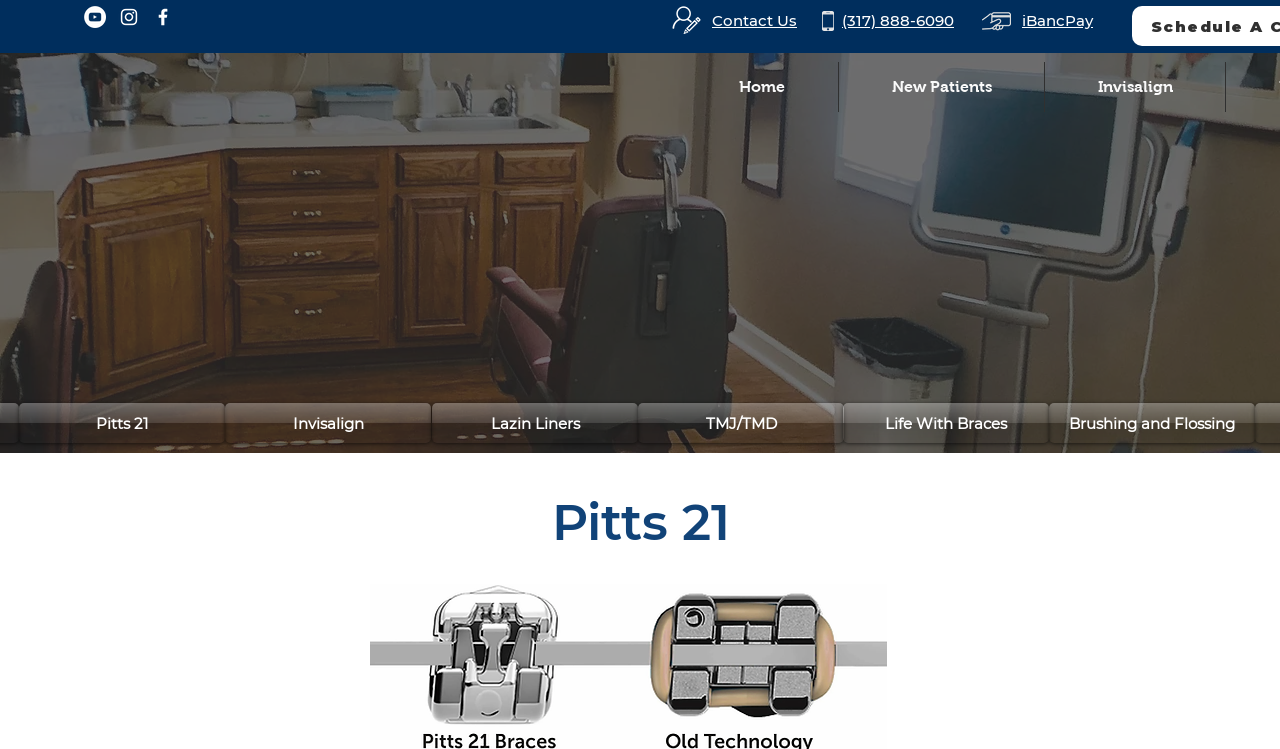What is the main topic of the webpage?
Based on the image, respond with a single word or phrase.

Orthodontics